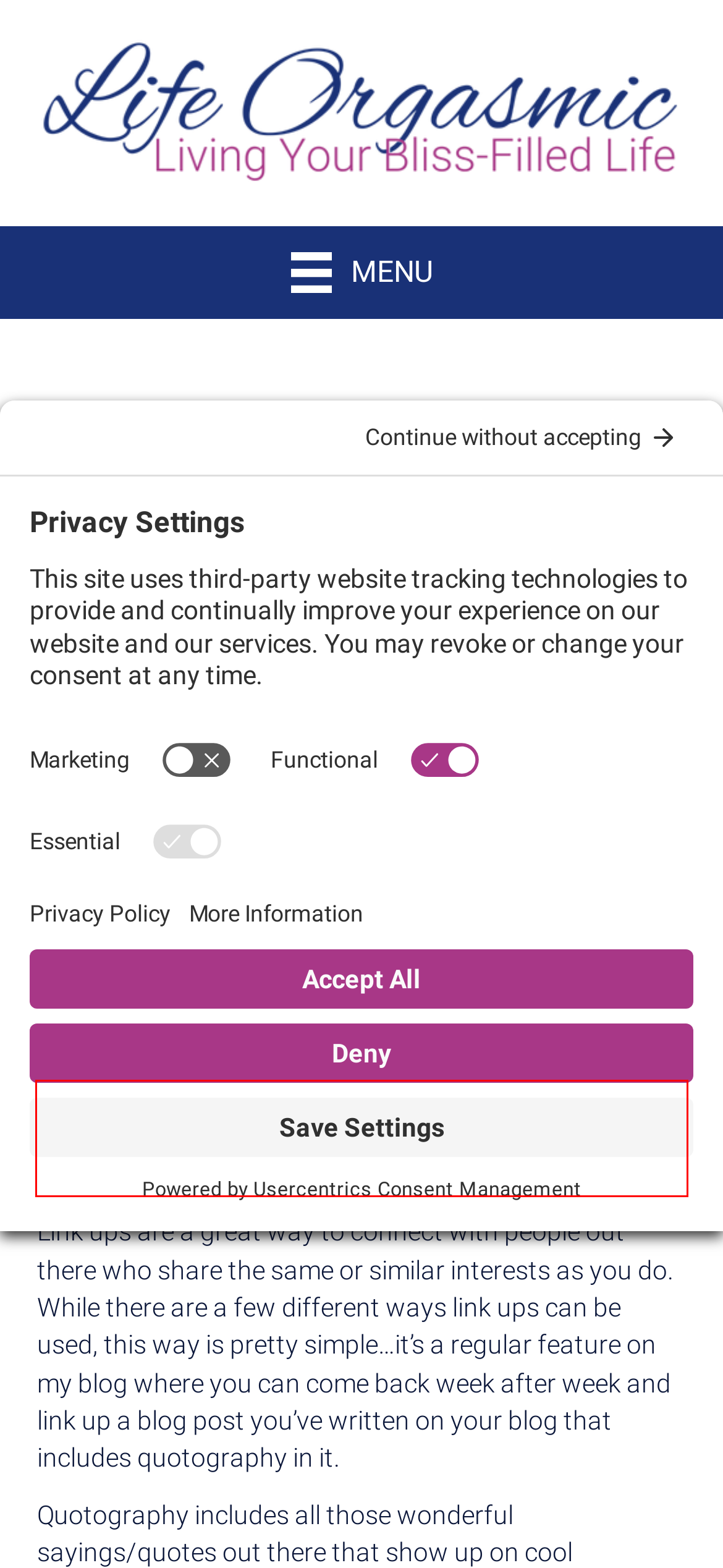Examine the screenshot of the webpage, locate the red bounding box, and perform OCR to extract the text contained within it.

You may be completely new to link ups and maybe even to quotography so I thought it might be helpful to do an extra little post about both of these topics.